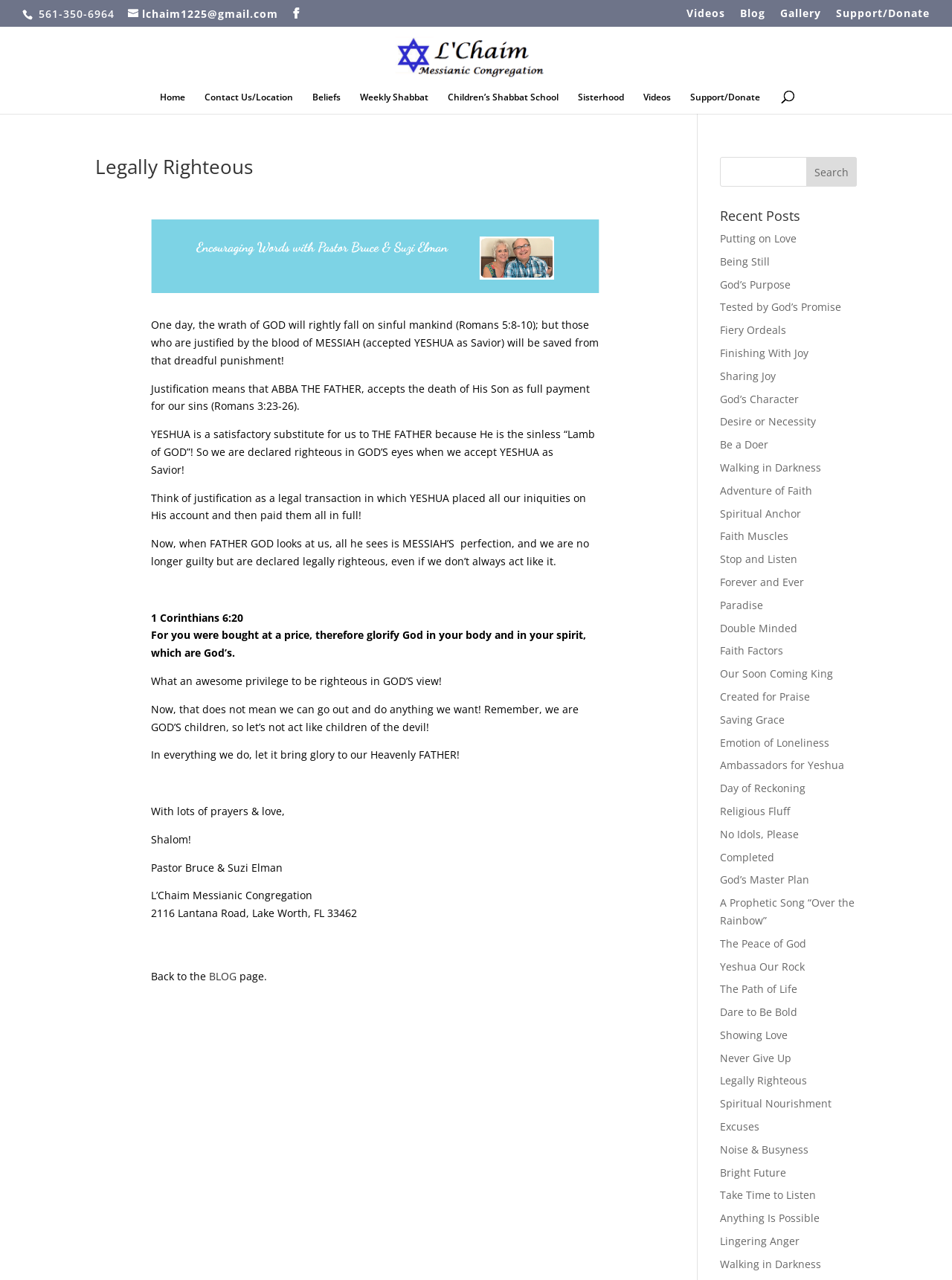Please examine the image and answer the question with a detailed explanation:
What is the phone number on the webpage?

I found the phone number by looking at the static text element with the content '561-350-6964' located at the top of the webpage.